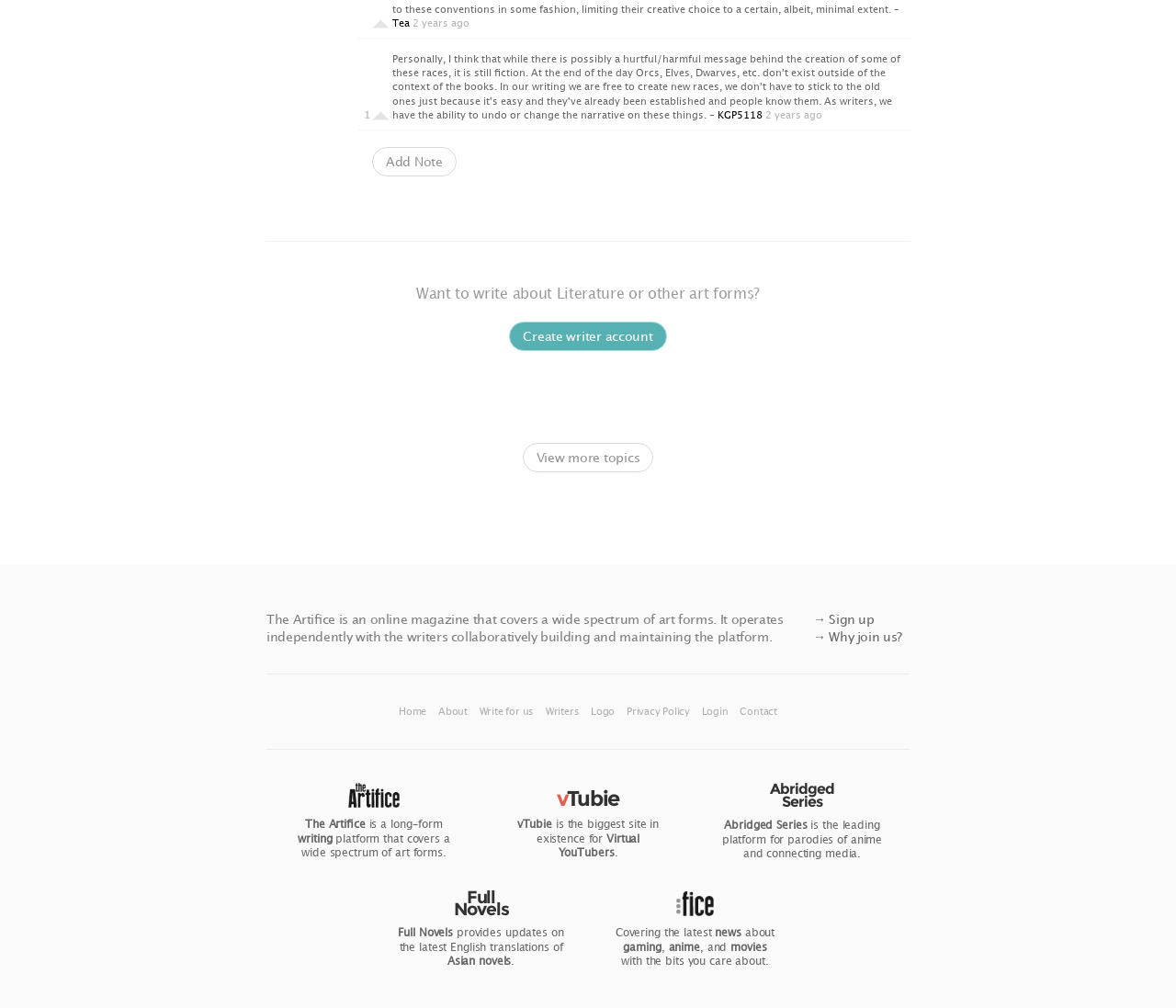What type of content can be written about on the platform? From the image, respond with a single word or brief phrase.

Literature or other art forms